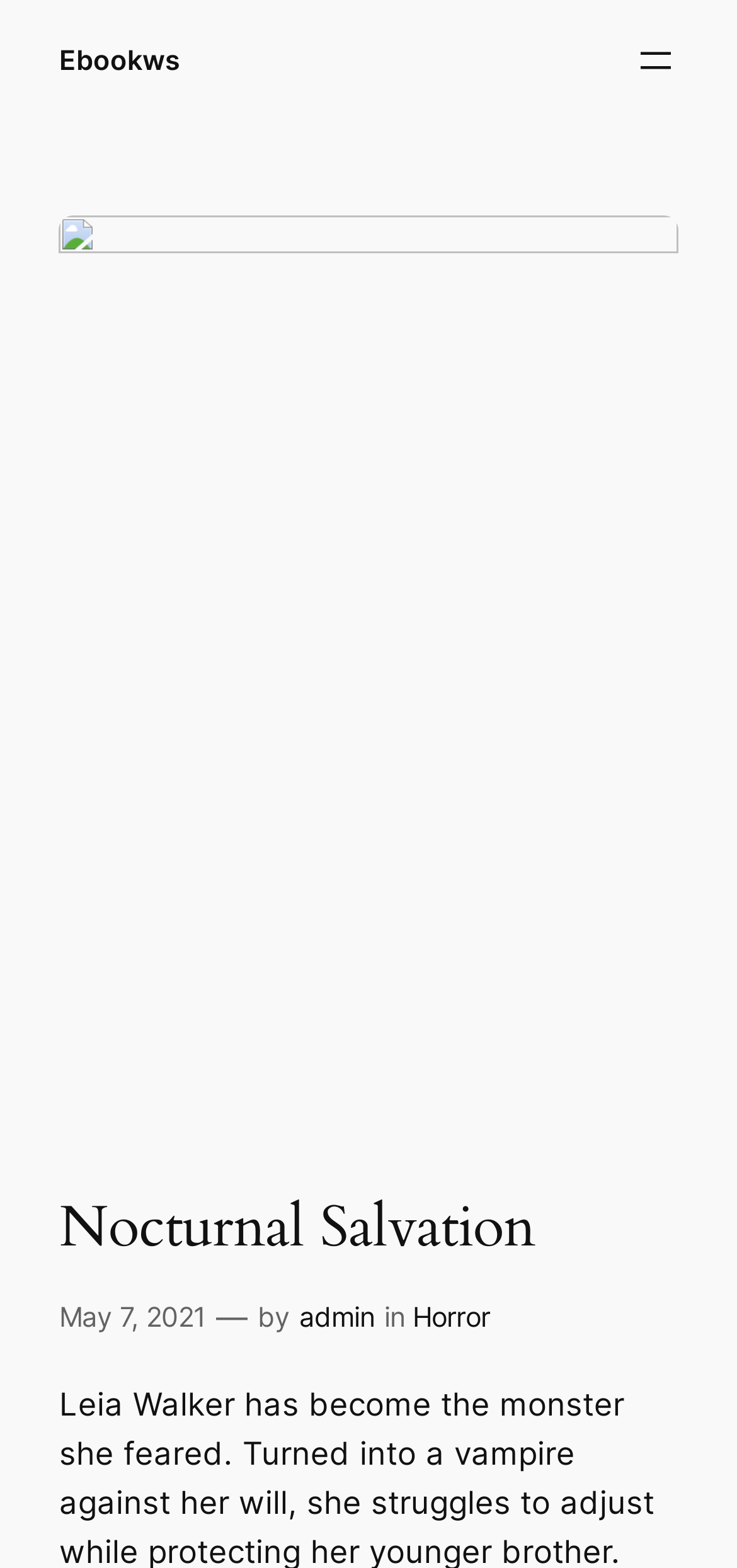From the image, can you give a detailed response to the question below:
What is the purpose of the button at the top right corner?

I found a button element with the text 'Open menu' which suggests that it is used to open a menu or navigation options.